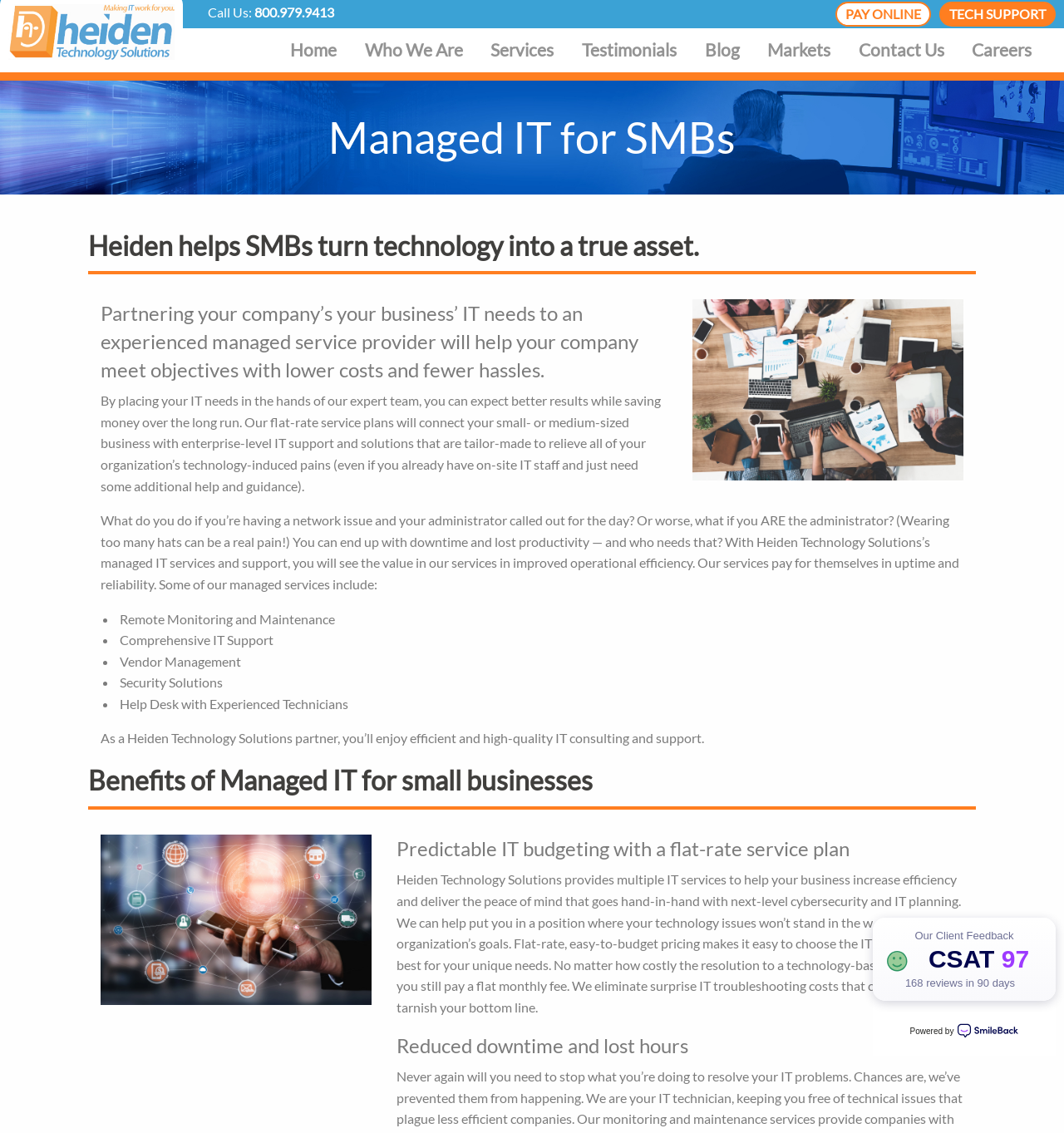What is the benefit of Heiden's flat-rate service plan?
Use the information from the image to give a detailed answer to the question.

I found this by reading the section 'Benefits of Managed IT for small businesses', which mentions 'Predictable IT budgeting with a flat-rate service plan' and explains that it eliminates surprise IT troubleshooting costs.